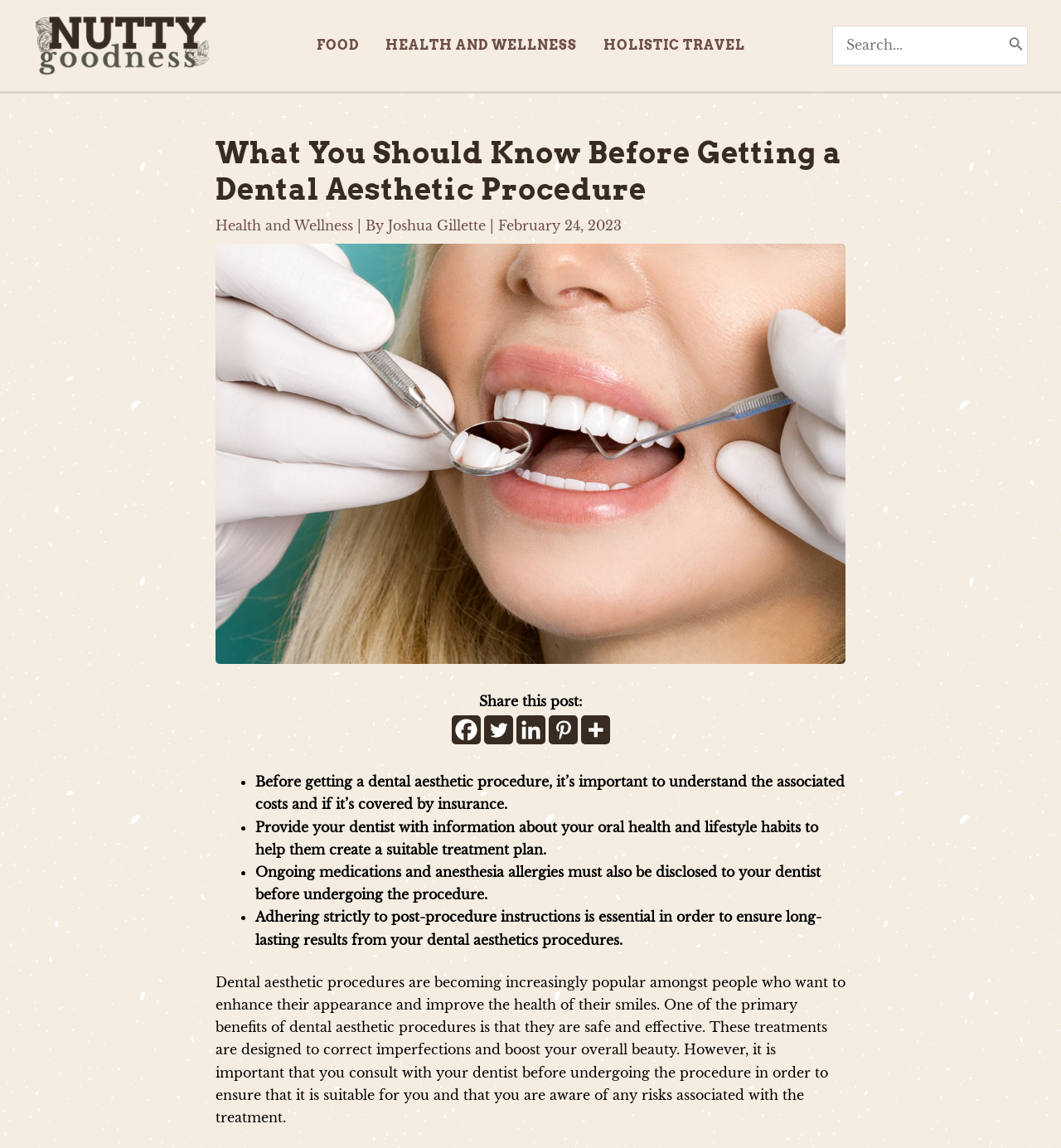Please determine the bounding box of the UI element that matches this description: parent_node: Search for: aria-label="Search" value="Search". The coordinates should be given as (top-left x, top-left y, bottom-right x, bottom-right y), with all values between 0 and 1.

[0.947, 0.023, 0.968, 0.056]